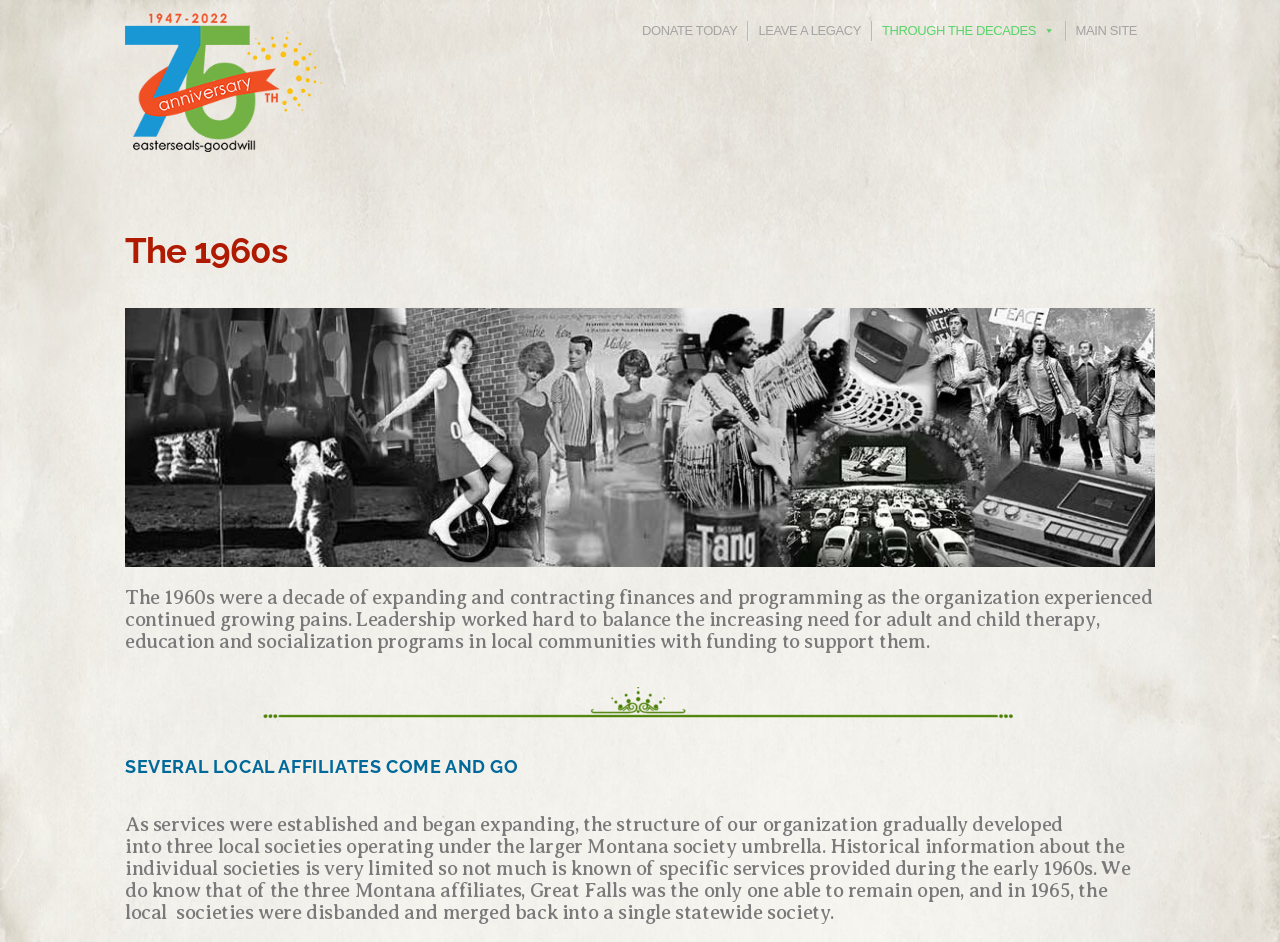What is the logo on the top left corner?
Using the image as a reference, give a one-word or short phrase answer.

Color 75th Anniversary Logo